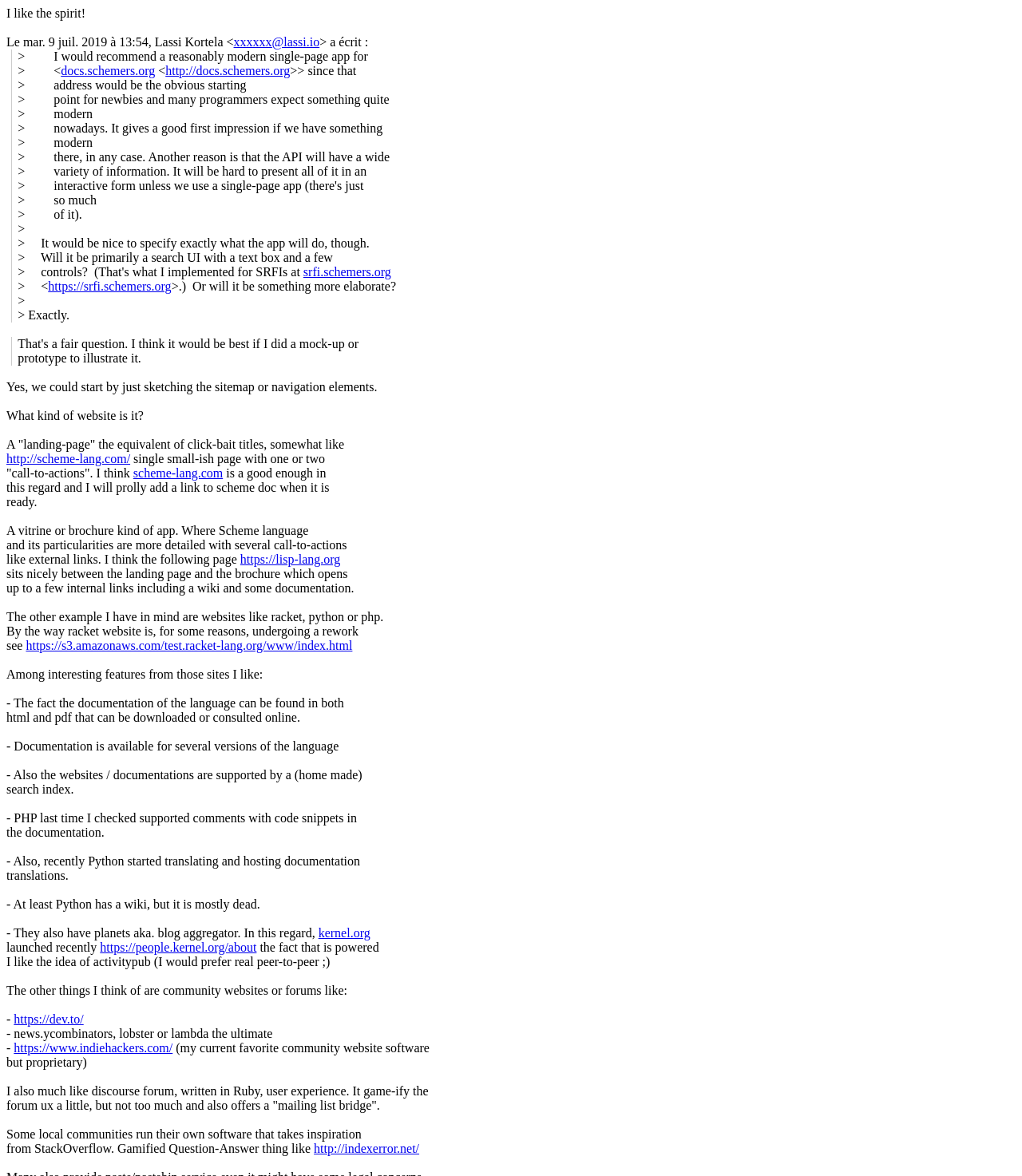What is the purpose of the app?
Can you provide a detailed and comprehensive answer to the question?

The app is intended to be a 'vitrine or brochure kind of app' that showcases the Scheme language and its particularities, with several call-to-actions and external links.